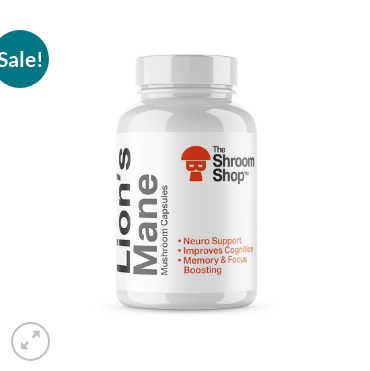Describe the image in great detail, covering all key points.

The image features a sleek white bottle labeled "Lion's Mane," containing mushroom capsules from The Shroom Shop. The front of the bottle prominently showcases the brand logo and highlights key benefits, including "Neuro Support," "Improves Cognition," and "Memory & Focus Boosting." A bright circular label in the top corner indicates a "Sale!" on the product, adding a sense of urgency for potential buyers. The design is modern and clean, appealing to health-conscious consumers seeking cognitive enhancement through natural supplements.